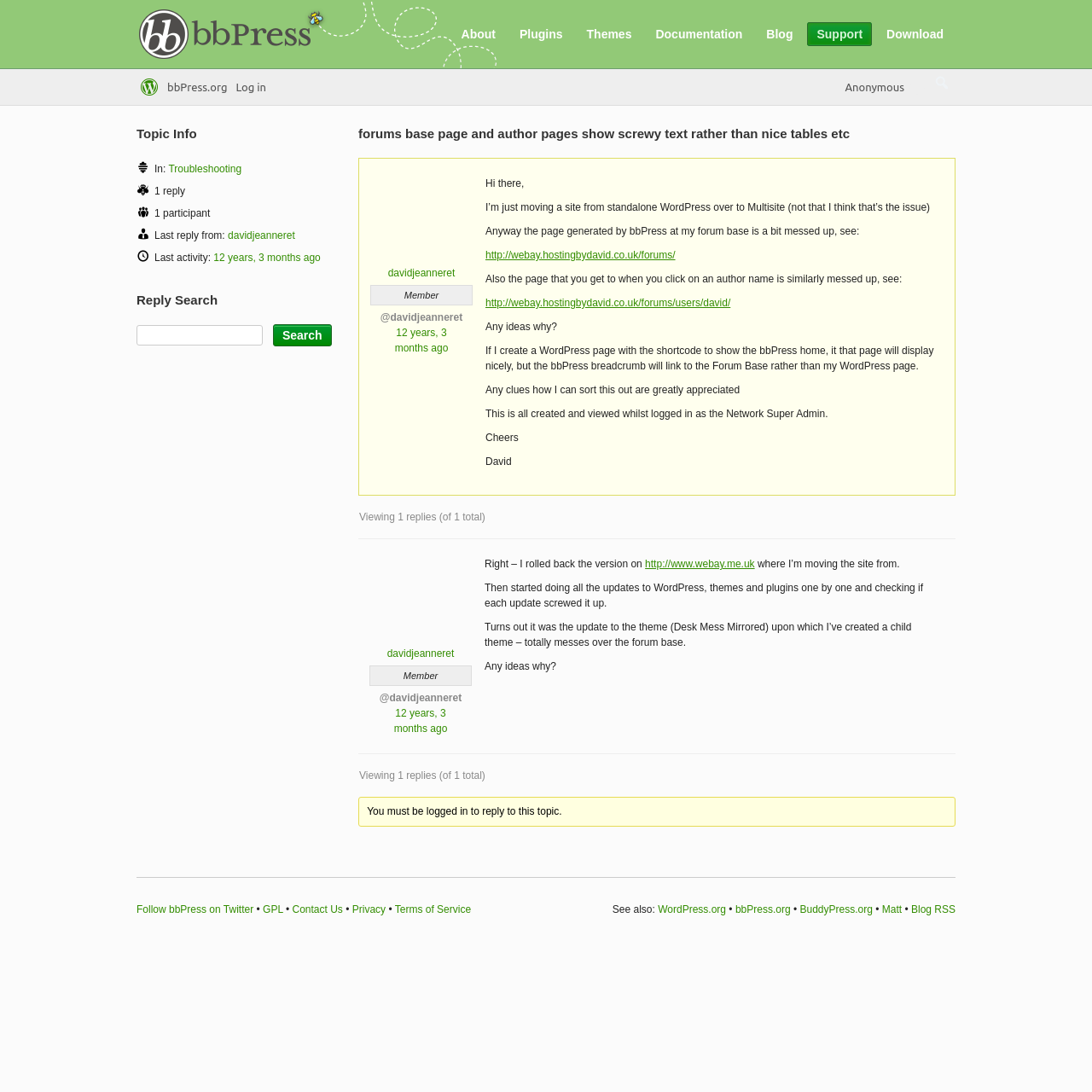From the screenshot, find the bounding box of the UI element matching this description: "WordPress.org". Supply the bounding box coordinates in the form [left, top, right, bottom], each a float between 0 and 1.

[0.603, 0.827, 0.665, 0.838]